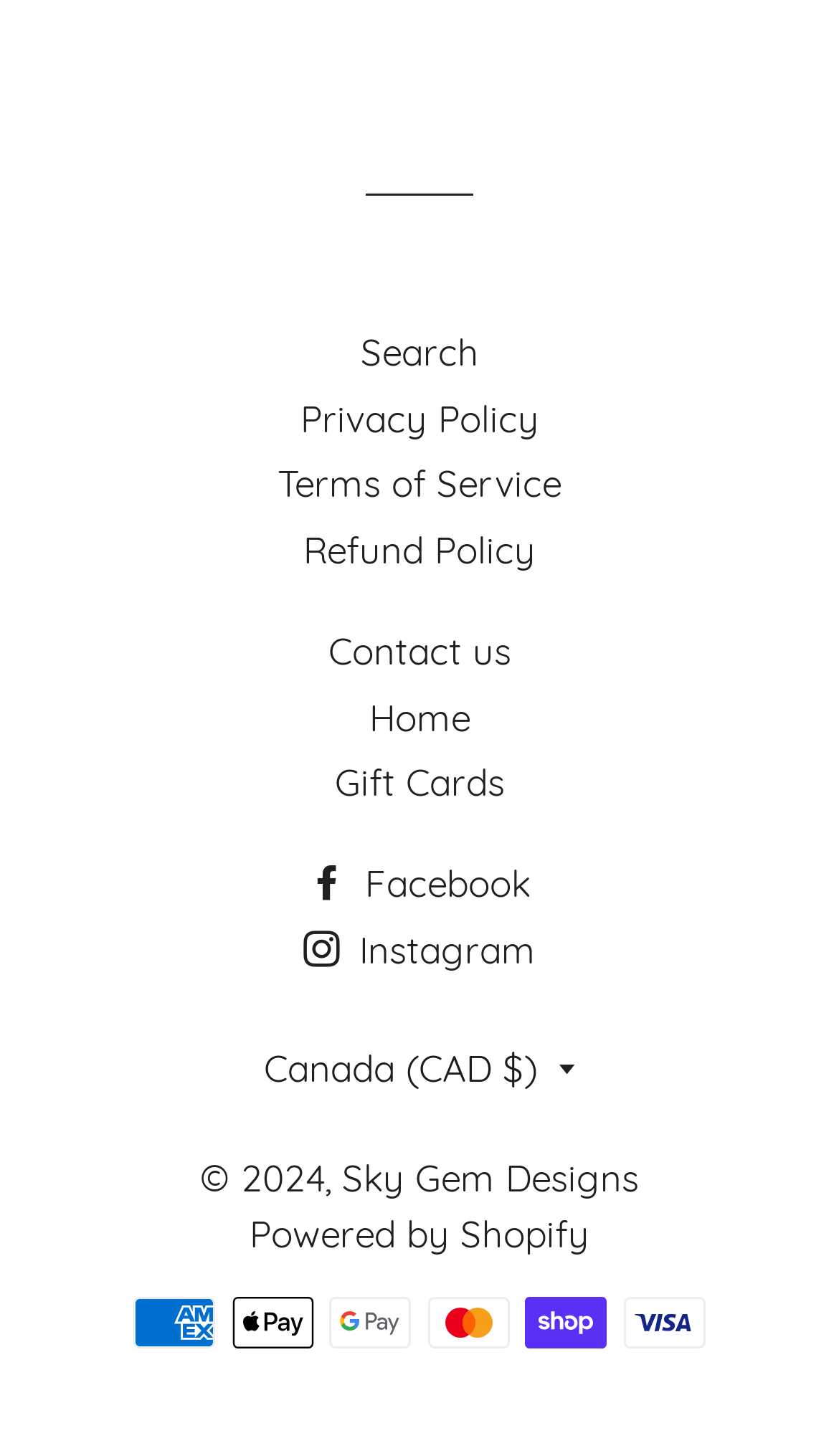Use the information in the screenshot to answer the question comprehensively: What is the copyright year of the website?

The question can be answered by looking at the StaticText element with the text '© 2024', which indicates the copyright year of the website.